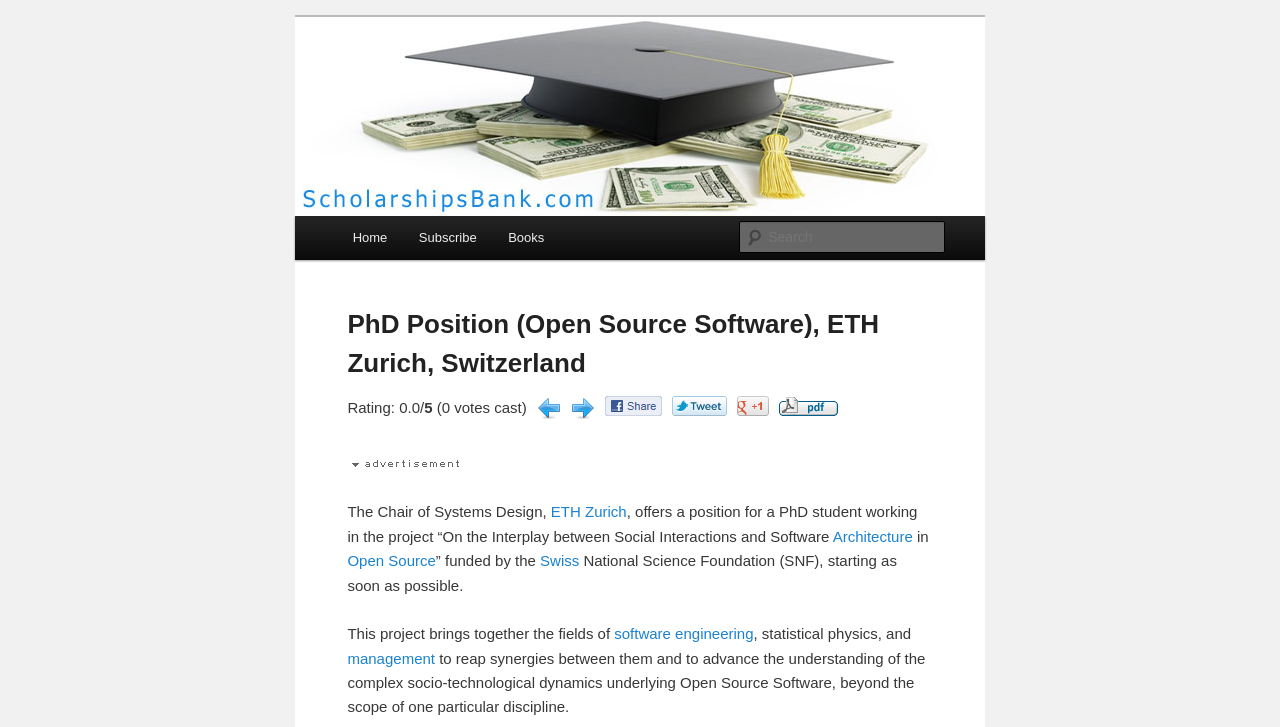Give the bounding box coordinates for the element described by: "parent_node: Scholarships Bank".

[0.23, 0.268, 0.77, 0.292]